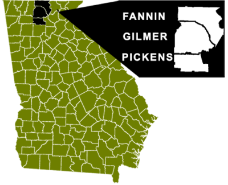What does the map serve as?
Use the information from the screenshot to give a comprehensive response to the question.

The map serves as an informative guide for understanding the geographical and judicial landscape of the Appalachian Circuit, which comprises the selected counties and their respective Juvenile Courts, as well as the system of judges serving this region.